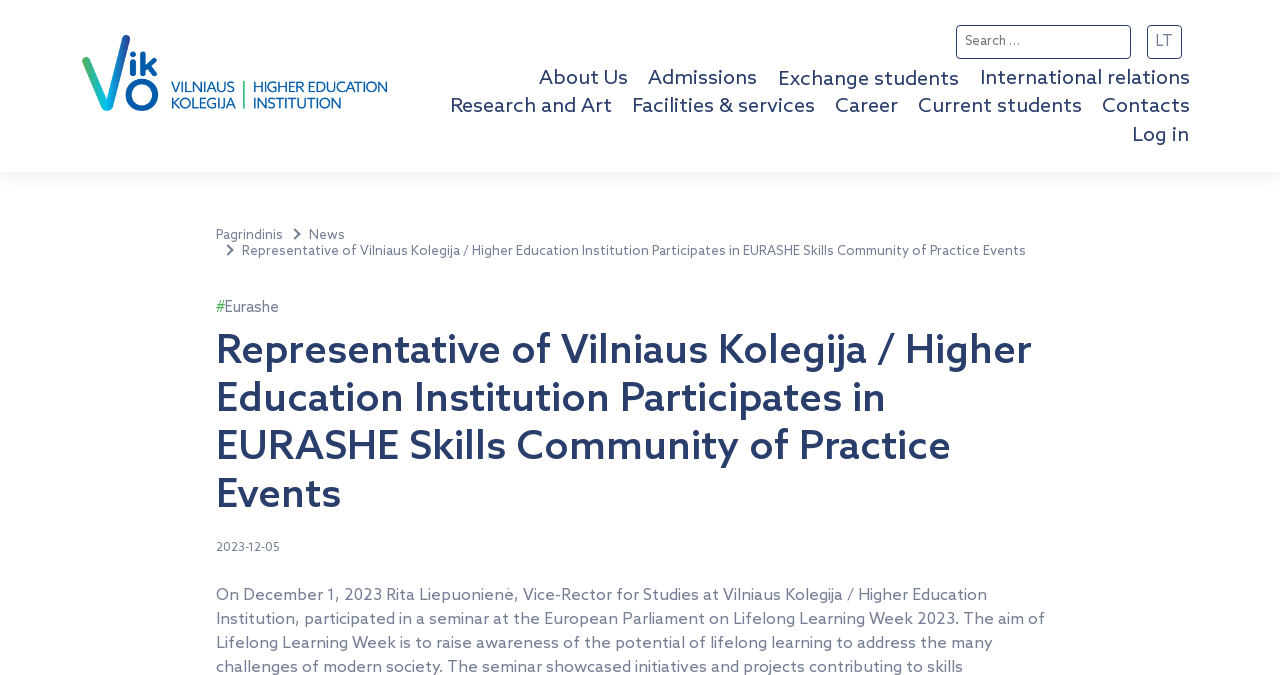Locate the bounding box coordinates of the segment that needs to be clicked to meet this instruction: "Go to About Us page".

[0.415, 0.104, 0.497, 0.13]